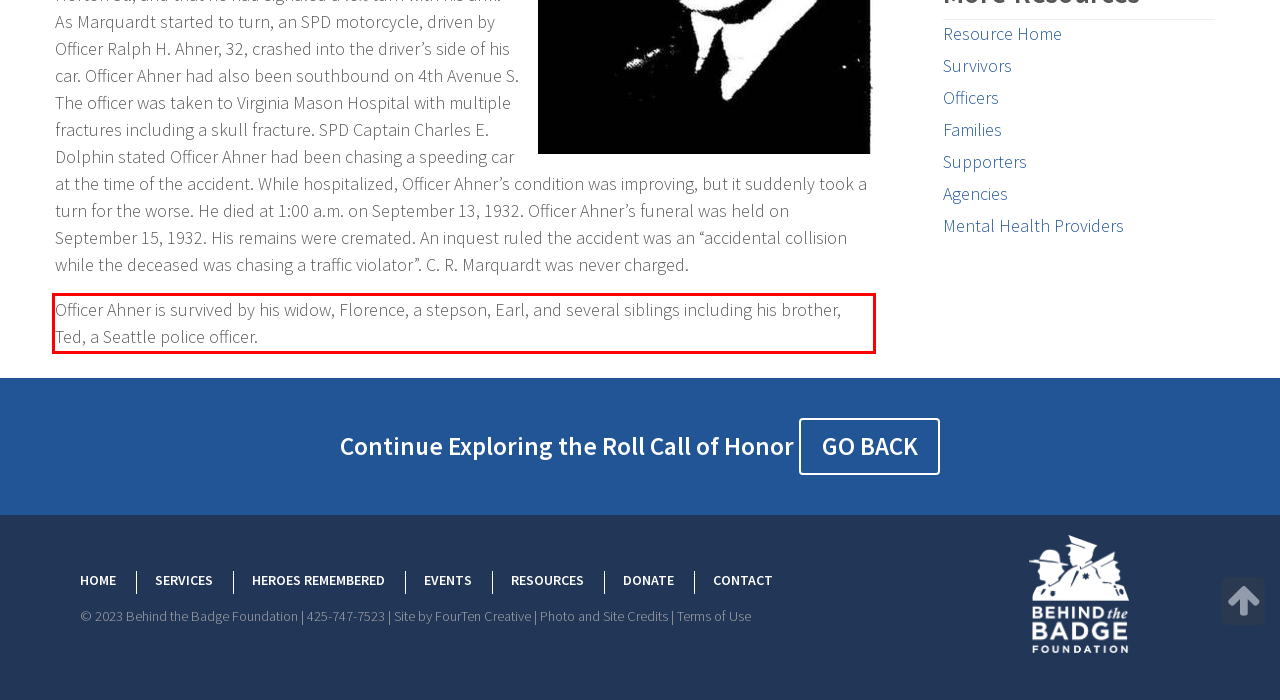From the provided screenshot, extract the text content that is enclosed within the red bounding box.

Officer Ahner is survived by his widow, Florence, a stepson, Earl, and several siblings including his brother, Ted, a Seattle police officer.